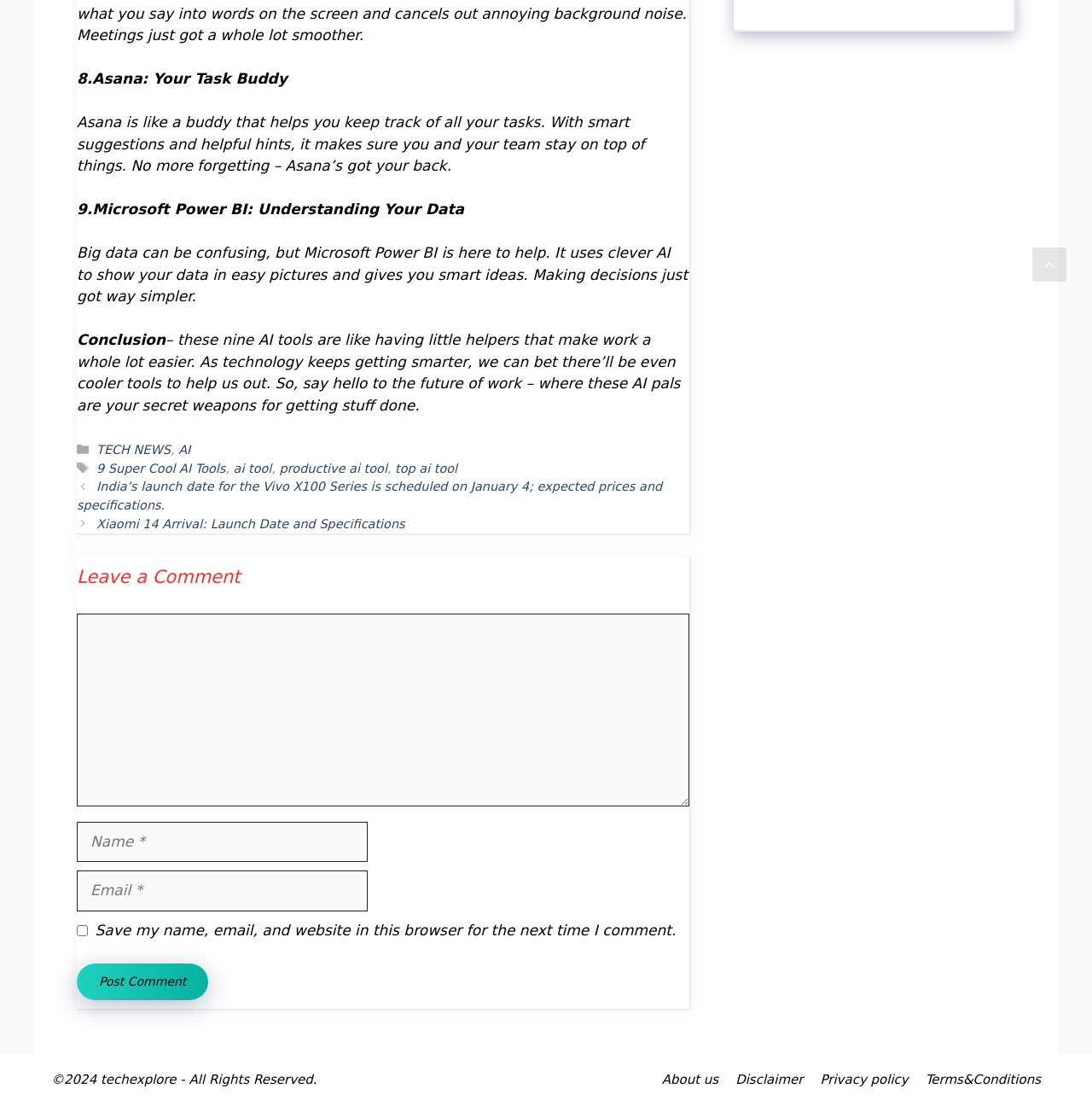Using the element description: "TECH NEWS", determine the bounding box coordinates. The coordinates should be in the format [left, top, right, bottom], with values between 0 and 1.

[0.088, 0.4, 0.156, 0.413]